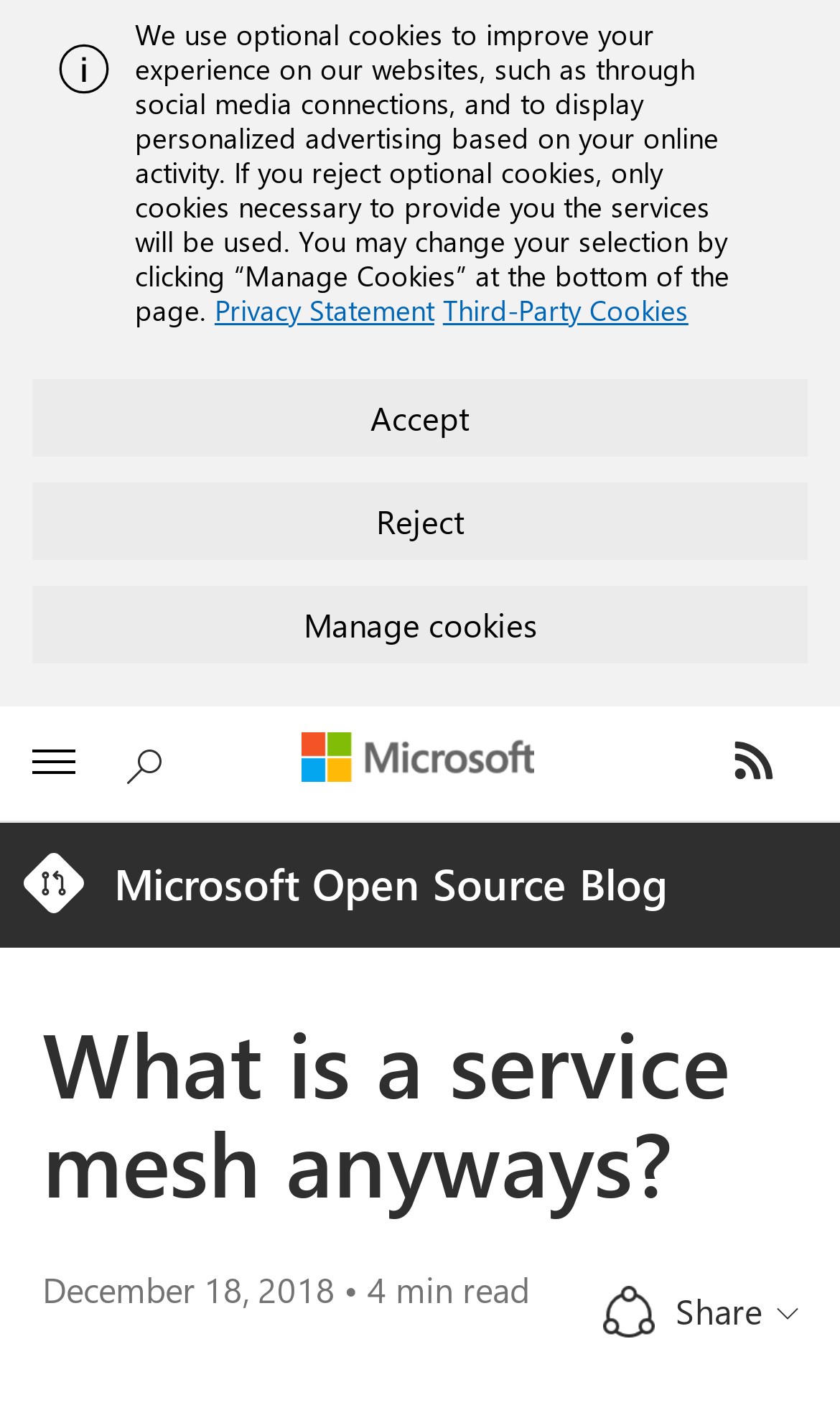Determine the bounding box for the UI element that matches this description: "Reject".

[0.038, 0.338, 0.962, 0.392]